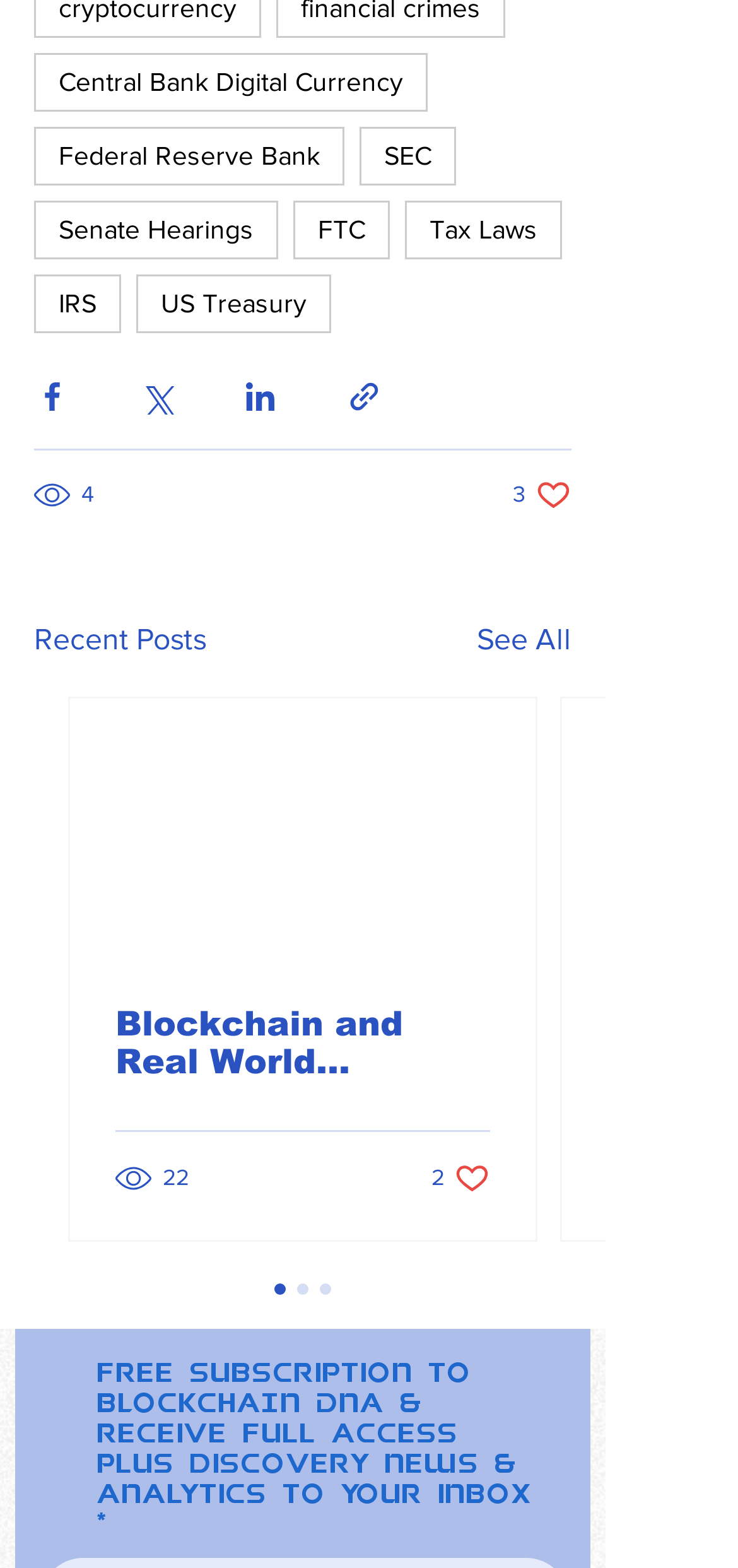Please identify the bounding box coordinates of the area I need to click to accomplish the following instruction: "Click on Blockchain and Real World Solutions for the Energy Industry".

[0.156, 0.641, 0.664, 0.689]